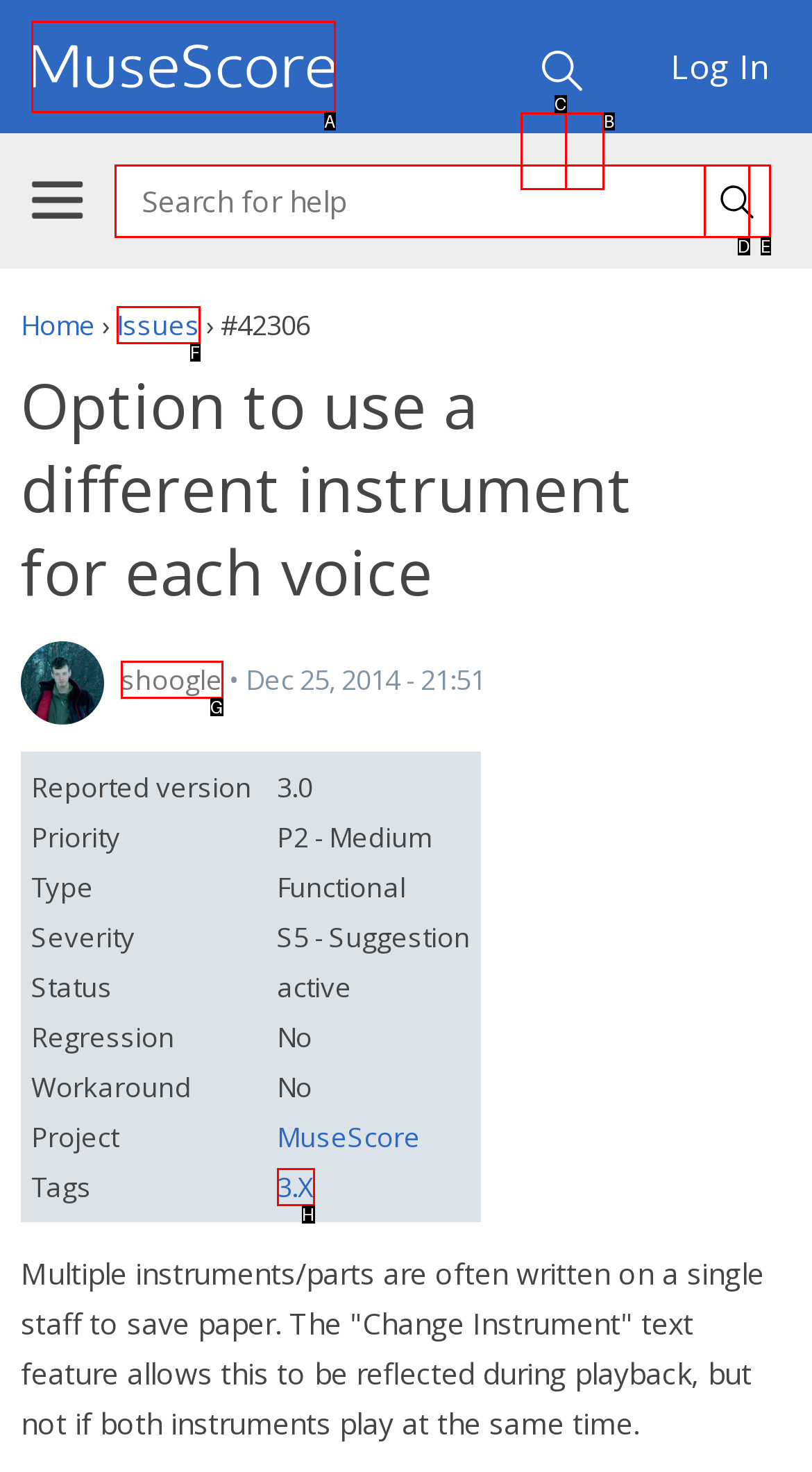Choose the letter that best represents the description: MuseScore. Provide the letter as your response.

A